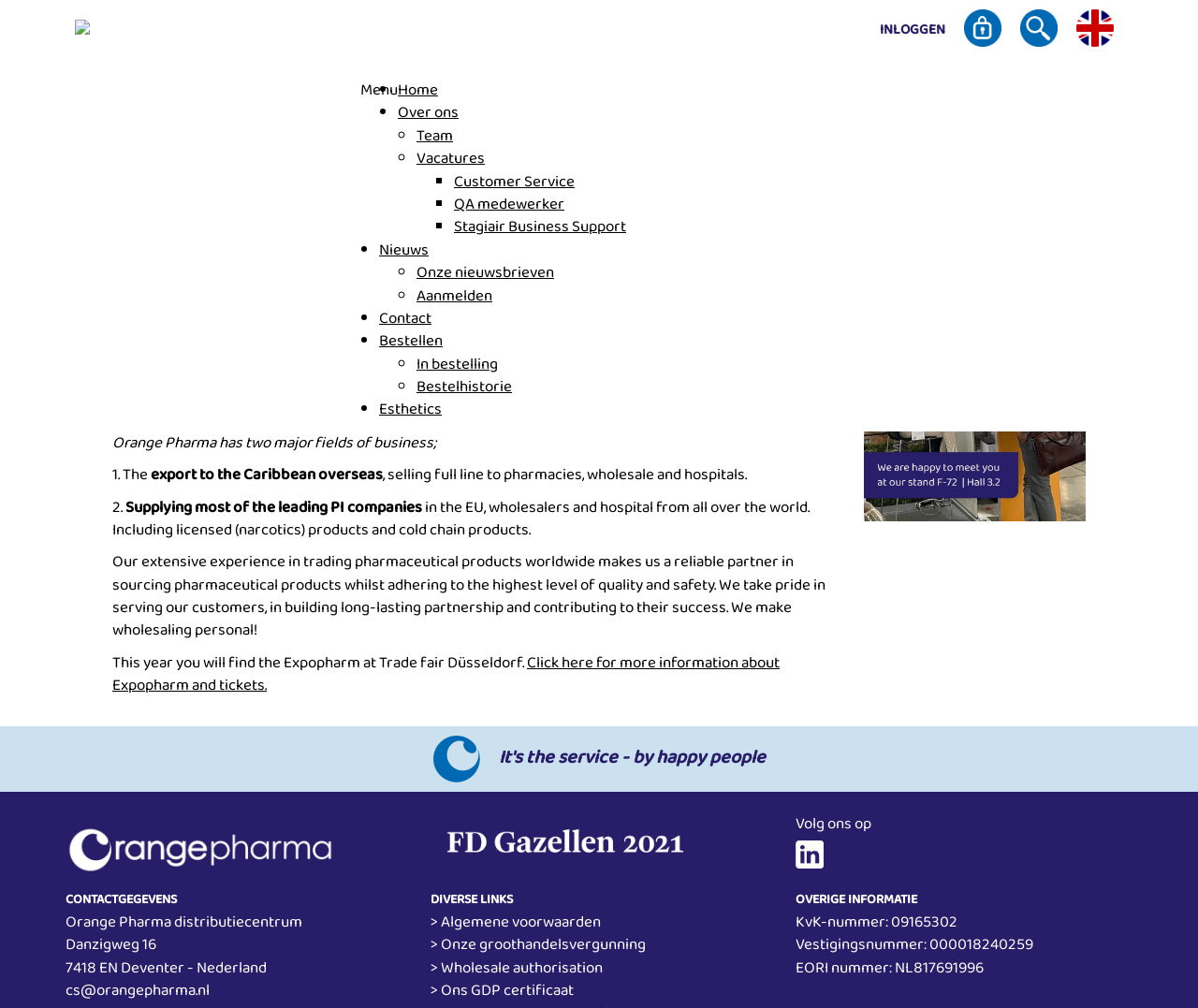Please reply to the following question with a single word or a short phrase:
What is the email address for customer service?

cs@orangepharma.nl